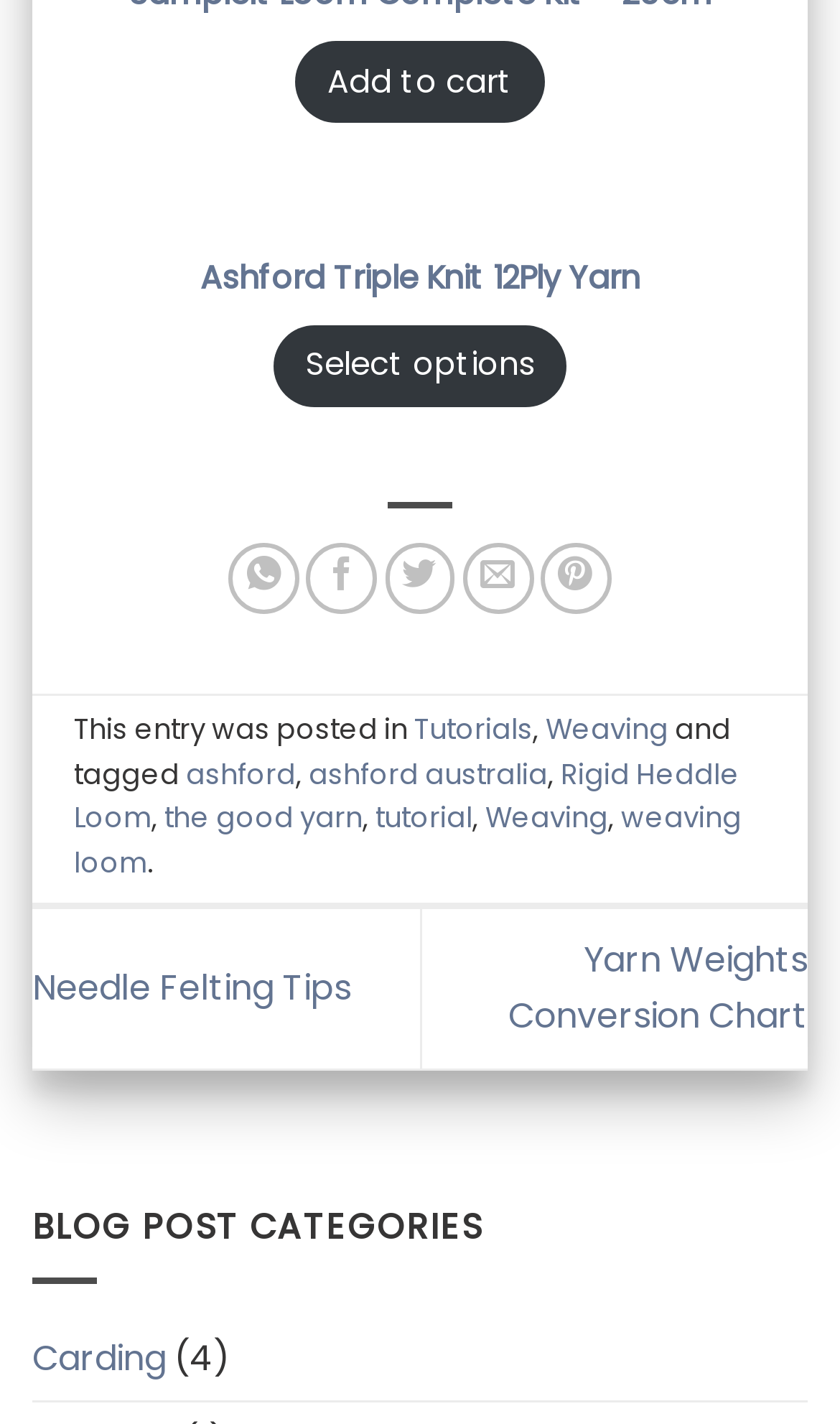Specify the bounding box coordinates of the area to click in order to follow the given instruction: "Share on WhatsApp."

[0.272, 0.381, 0.357, 0.431]